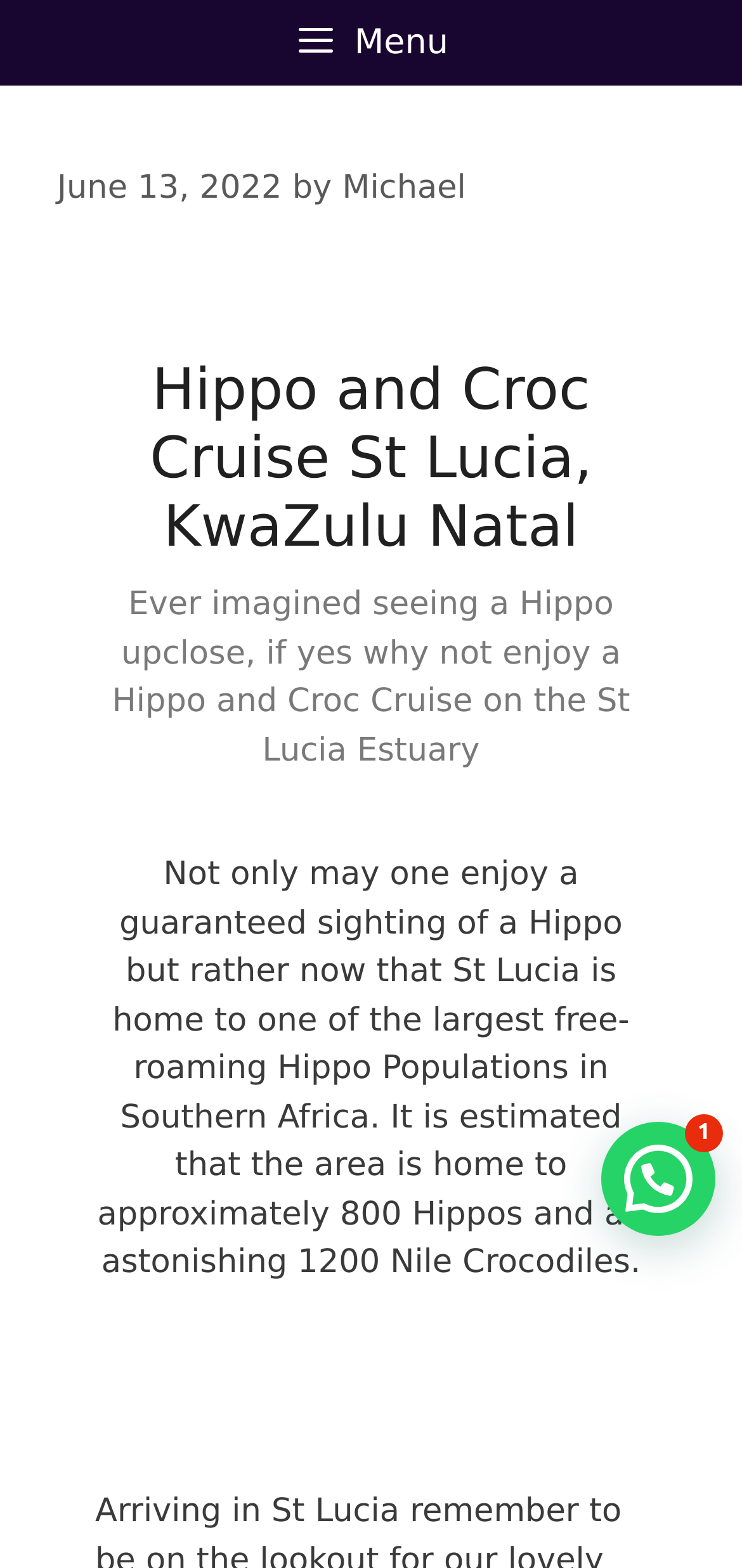Calculate the bounding box coordinates for the UI element based on the following description: "Michael". Ensure the coordinates are four float numbers between 0 and 1, i.e., [left, top, right, bottom].

[0.461, 0.107, 0.628, 0.132]